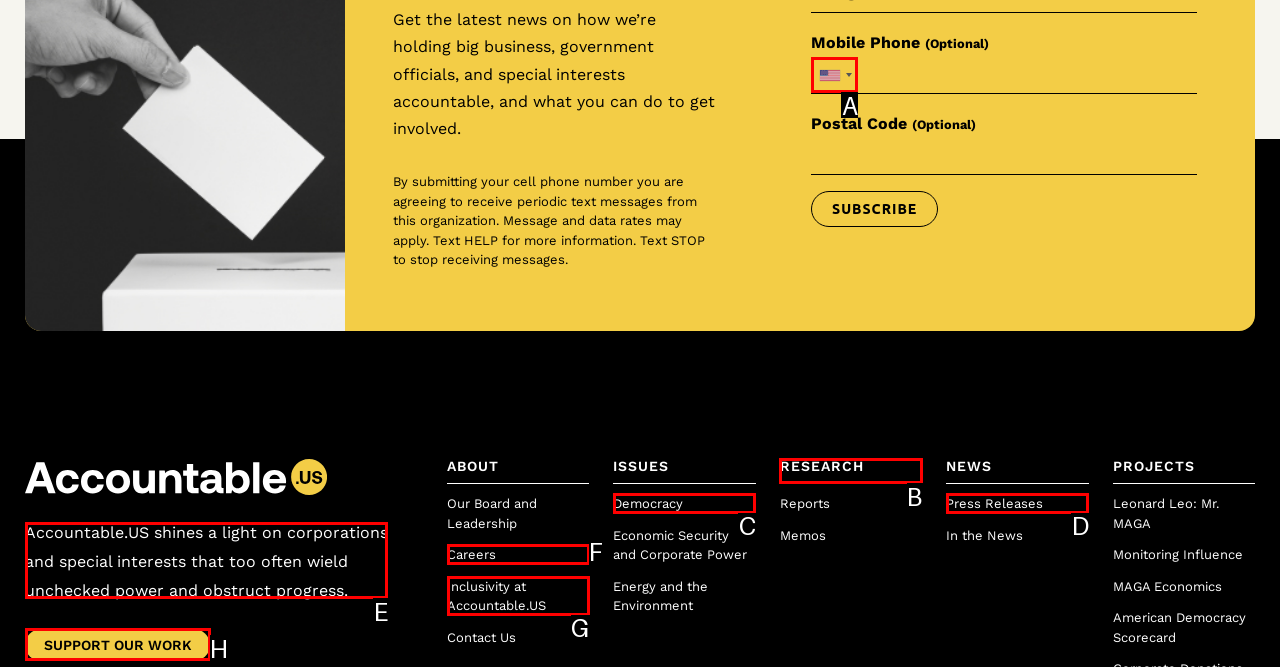Specify which HTML element I should click to complete this instruction: Click to learn about Accountable.US Answer with the letter of the relevant option.

E